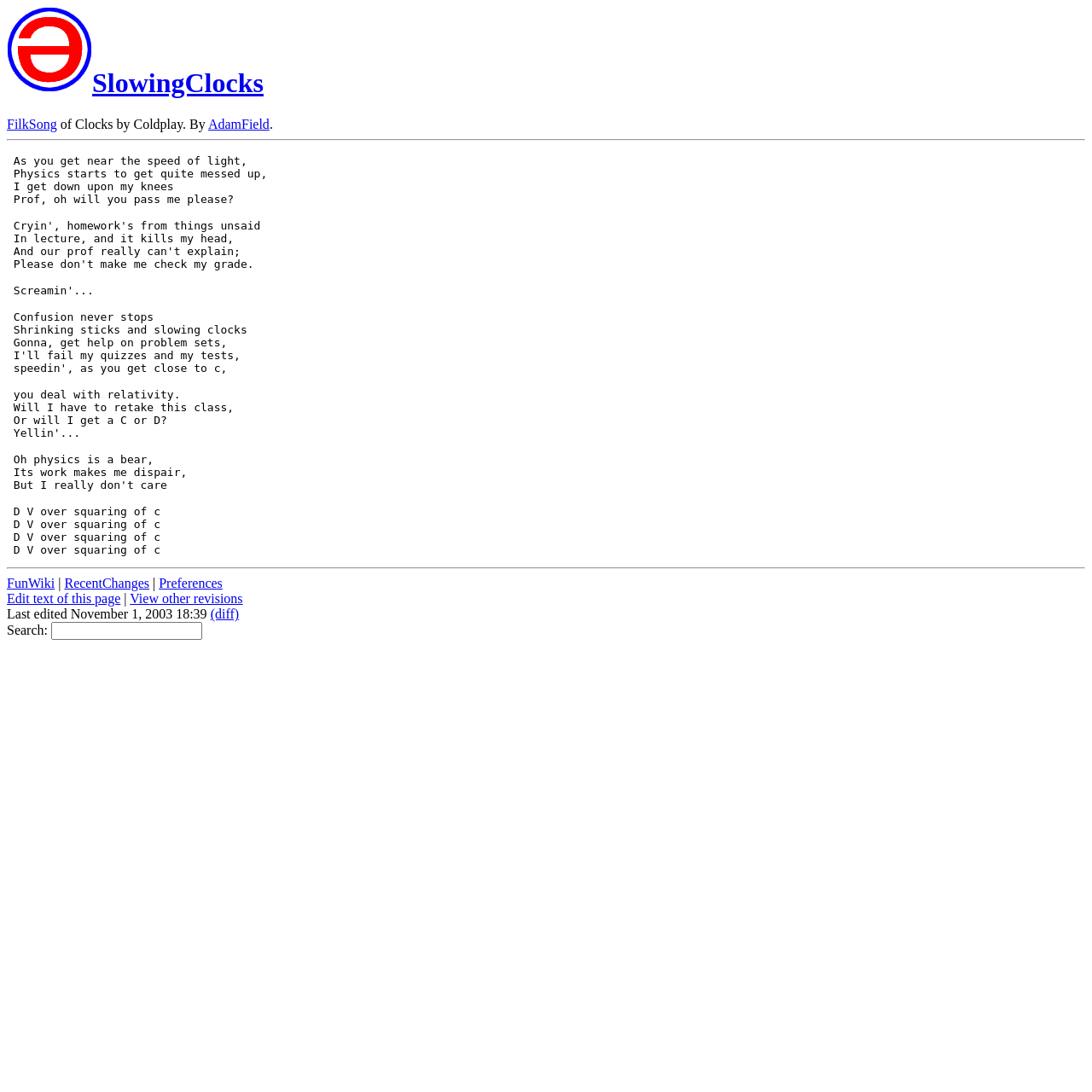What is the song title mentioned on the page?
Give a single word or phrase as your answer by examining the image.

SlowingClocks